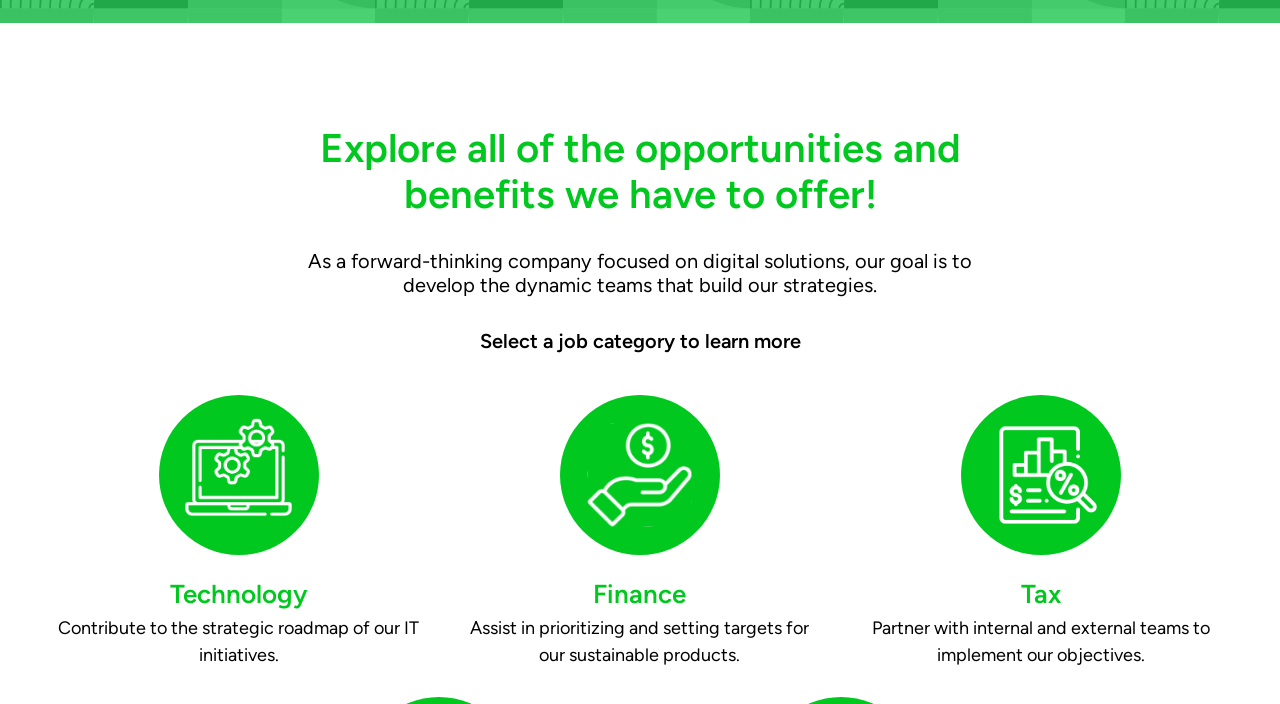What is the purpose of the Technology team? From the image, respond with a single word or brief phrase.

Contribute to IT initiatives